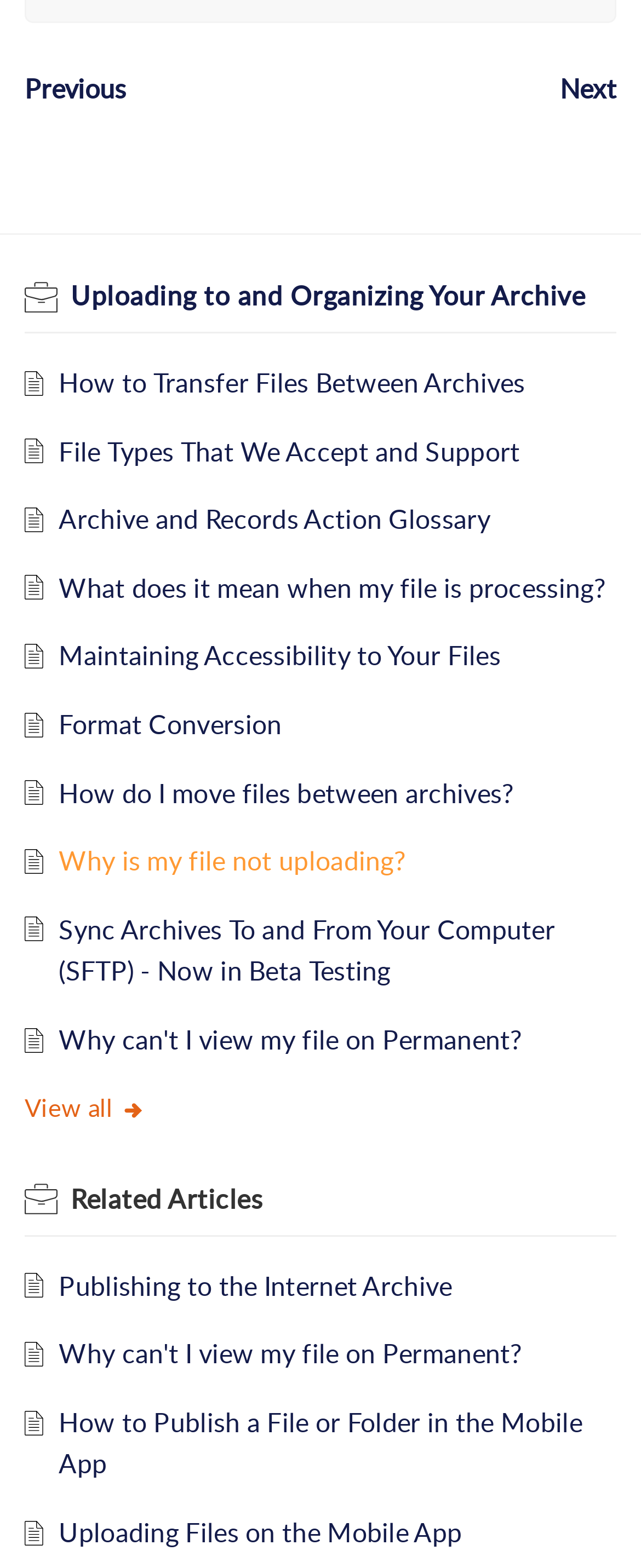Use a single word or phrase to answer the question:
What is the purpose of the 'View all' link?

To view all related articles